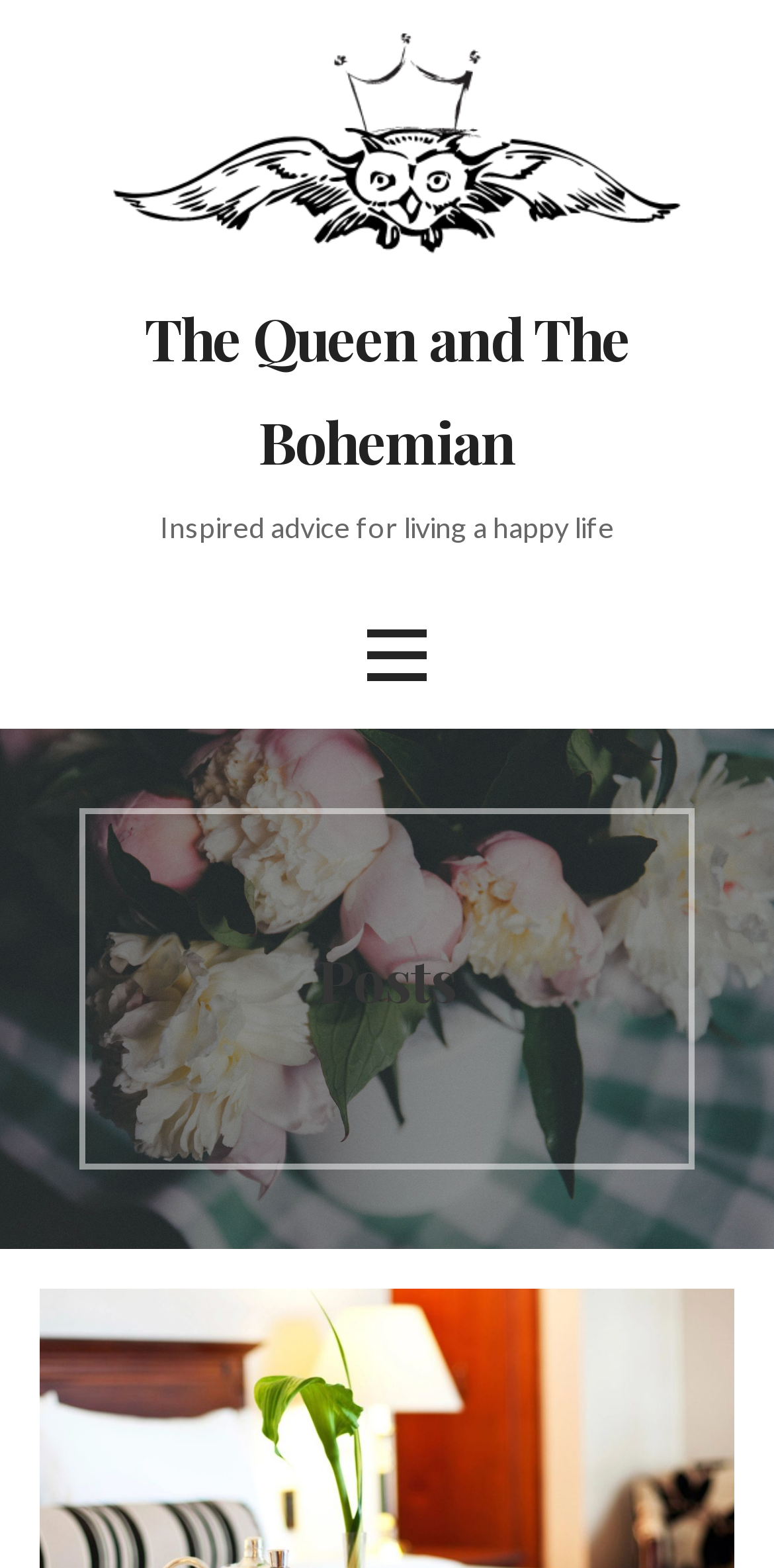Identify the text that serves as the heading for the webpage and generate it.

Getaway Weekend: Go to the Greenbrier Resort